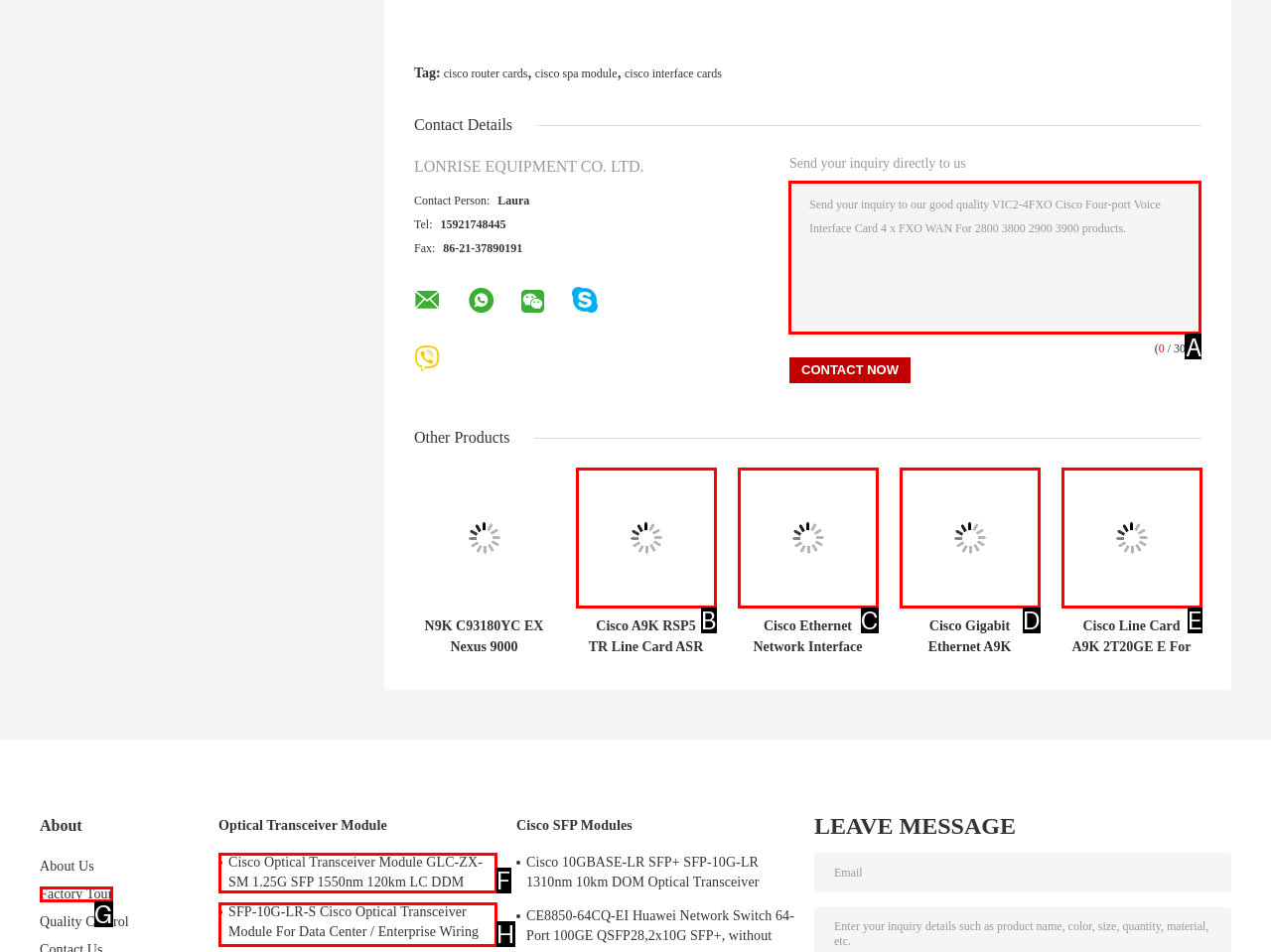Please indicate which option's letter corresponds to the task: Enter your inquiry in the text box by examining the highlighted elements in the screenshot.

A